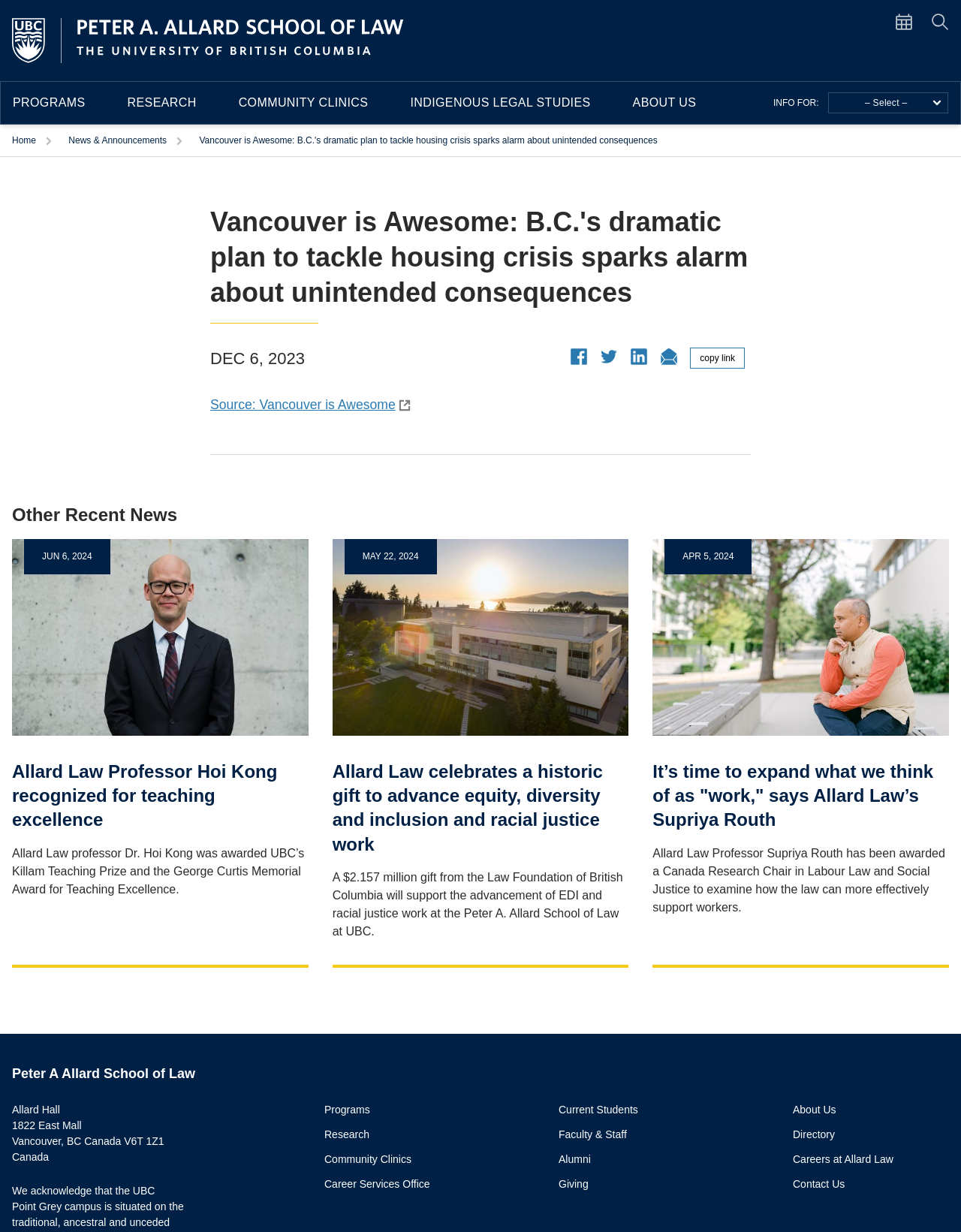Identify the bounding box coordinates of the part that should be clicked to carry out this instruction: "Go to 'News & Announcements'".

[0.071, 0.101, 0.174, 0.127]